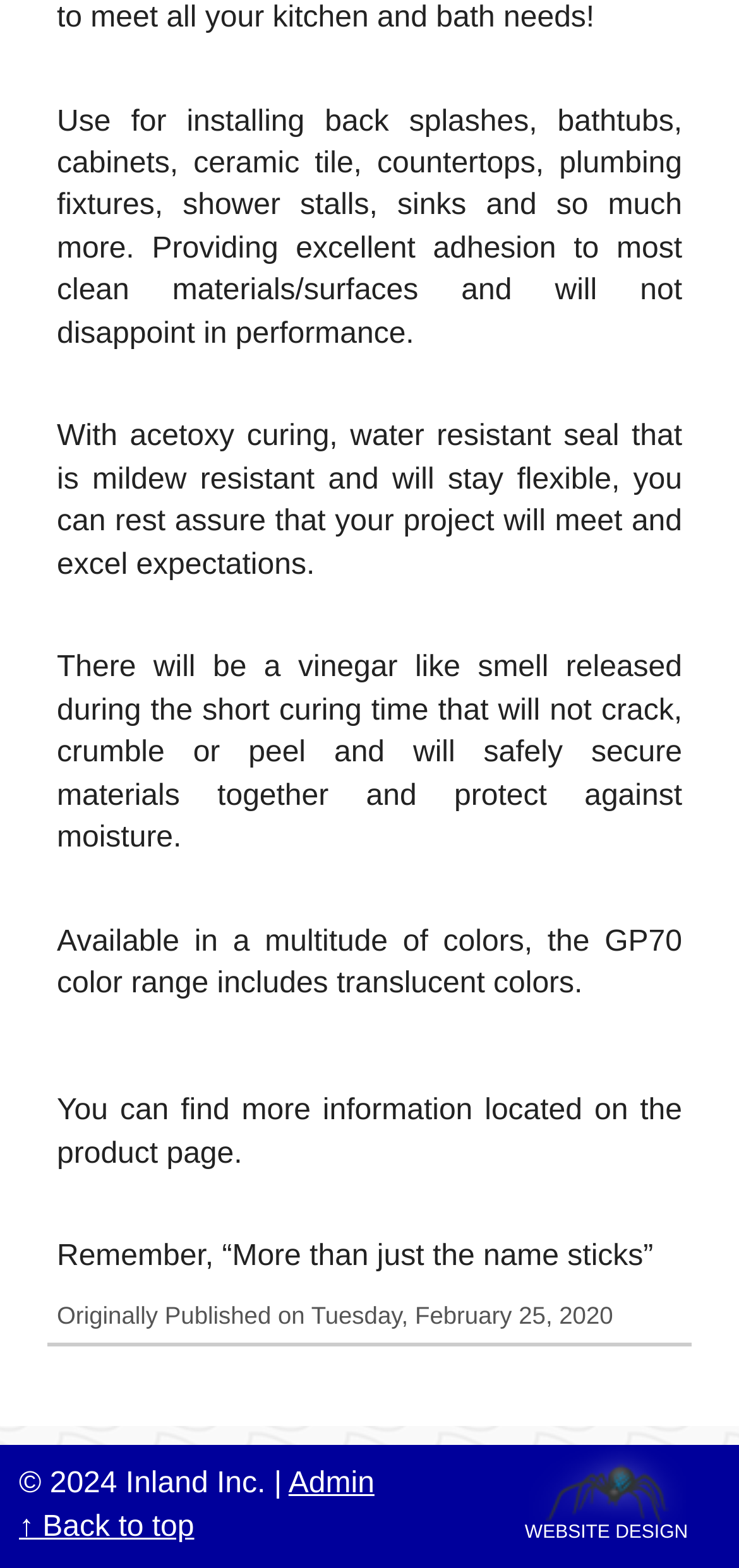Given the content of the image, can you provide a detailed answer to the question?
What is the company's slogan?

The sixth StaticText element from the bottom contains the company's slogan, 'More than just the name sticks', which is a memorable phrase that represents the company's brand identity.